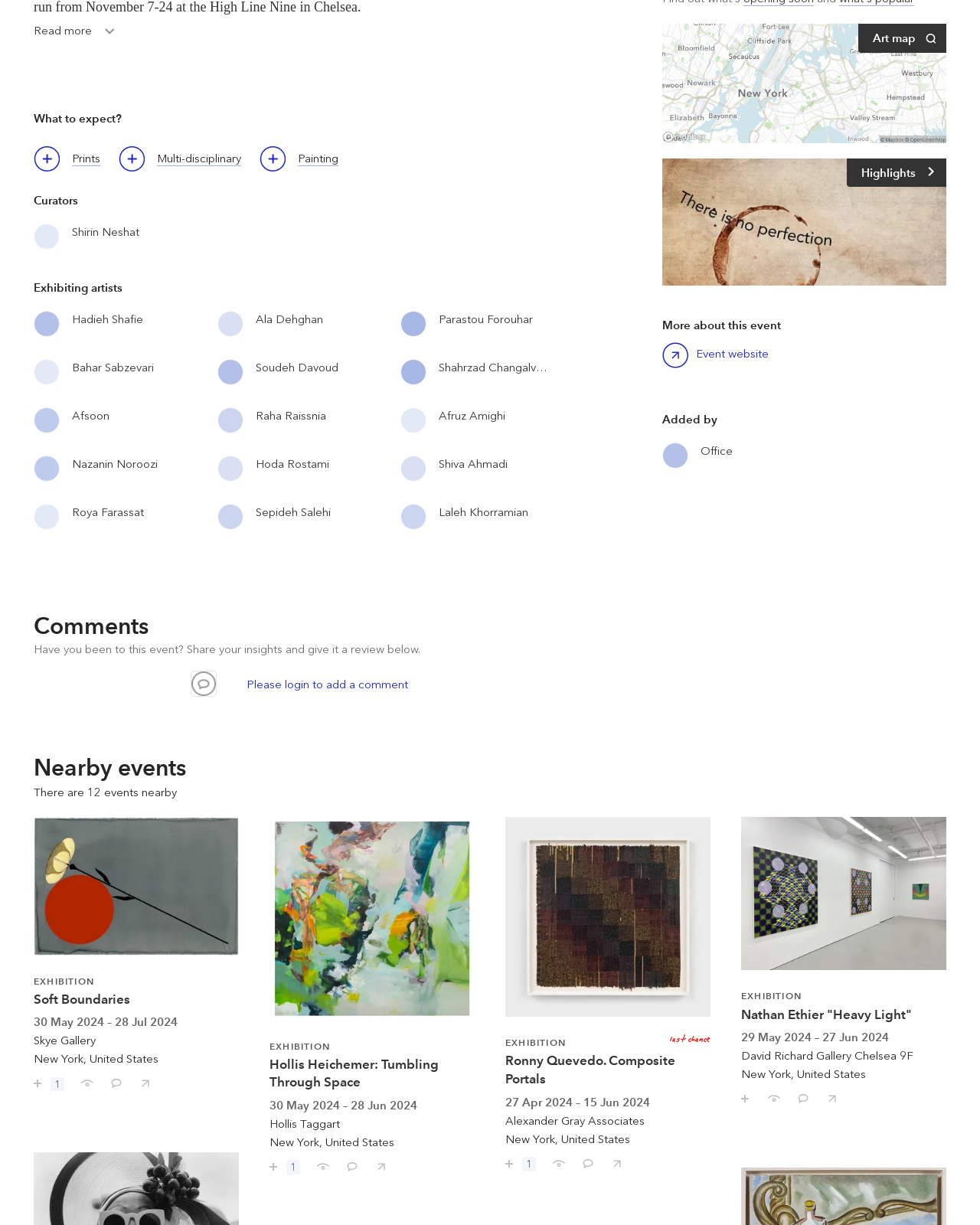How many nearby events are there?
Please use the image to provide an in-depth answer to the question.

At the bottom of the webpage, I saw a section 'Nearby events' with a static text 'There are 12 events nearby', which answers the question.